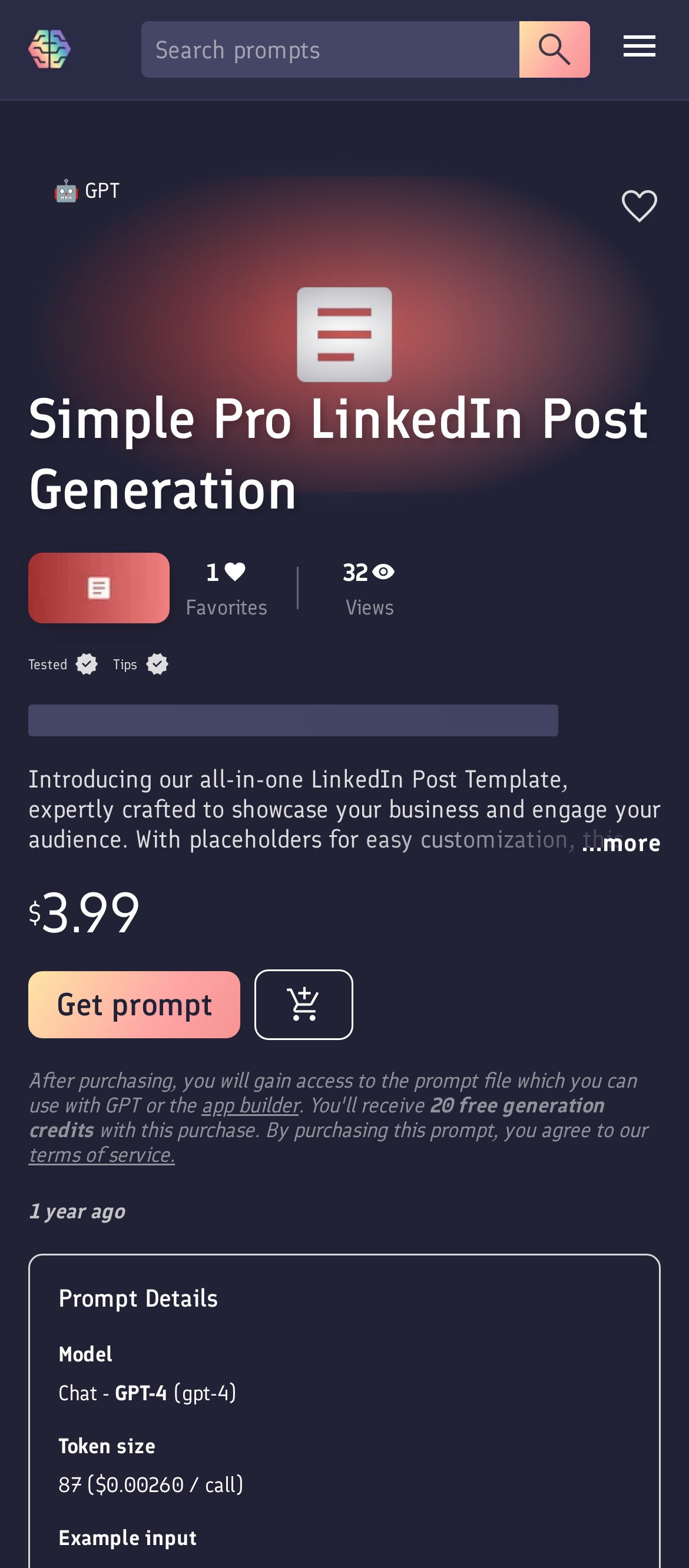Please provide a short answer using a single word or phrase for the question:
How much does the prompt cost?

$3.99